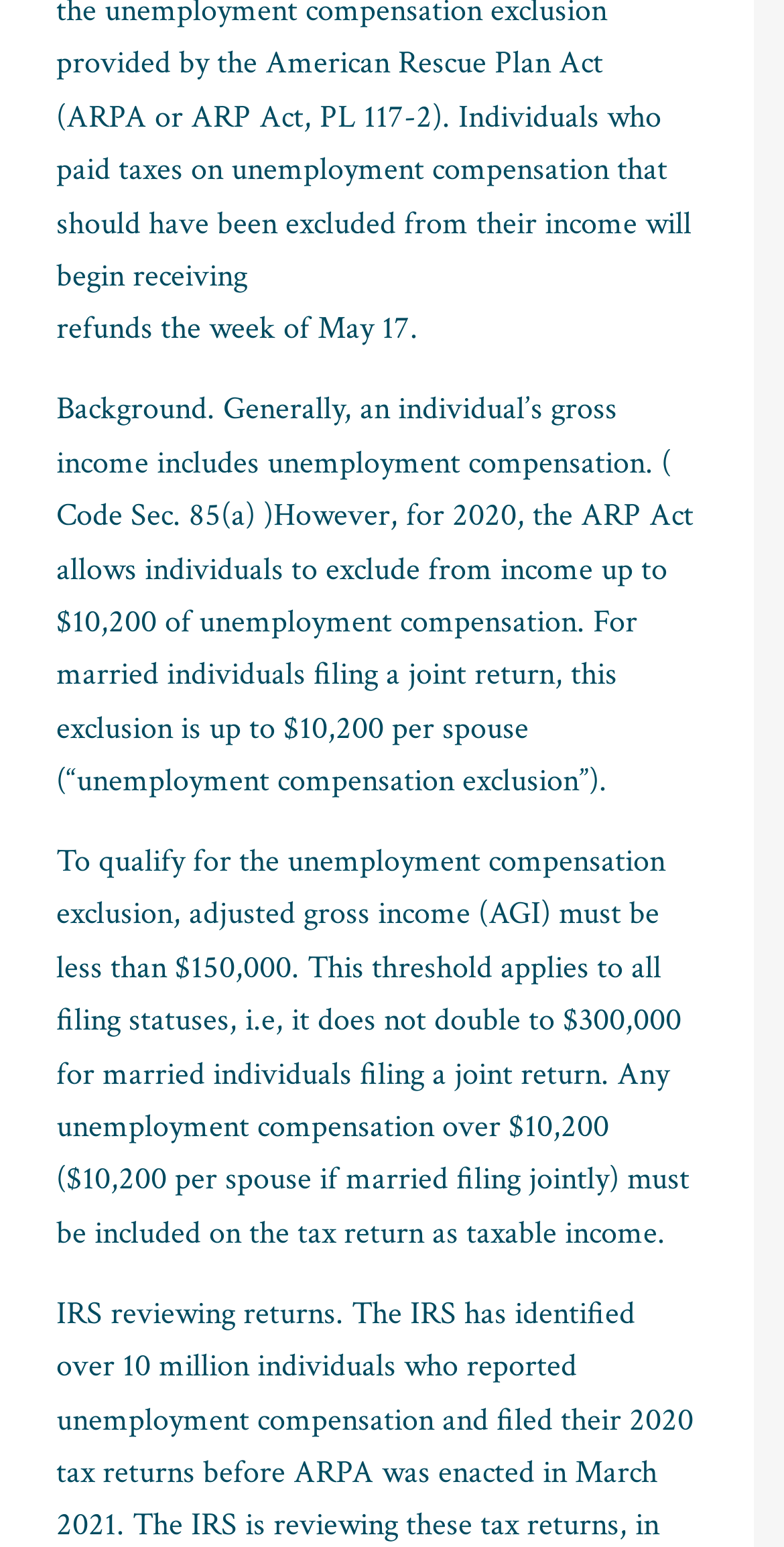Look at the image and give a detailed response to the following question: What is the purpose of the 'Select All' checkbox?

The 'Select All' checkbox is likely intended to allow the user to quickly select all of the available options, rather than having to individually check each box. This can be inferred from the label 'Select All' and the fact that it is a checkbox.